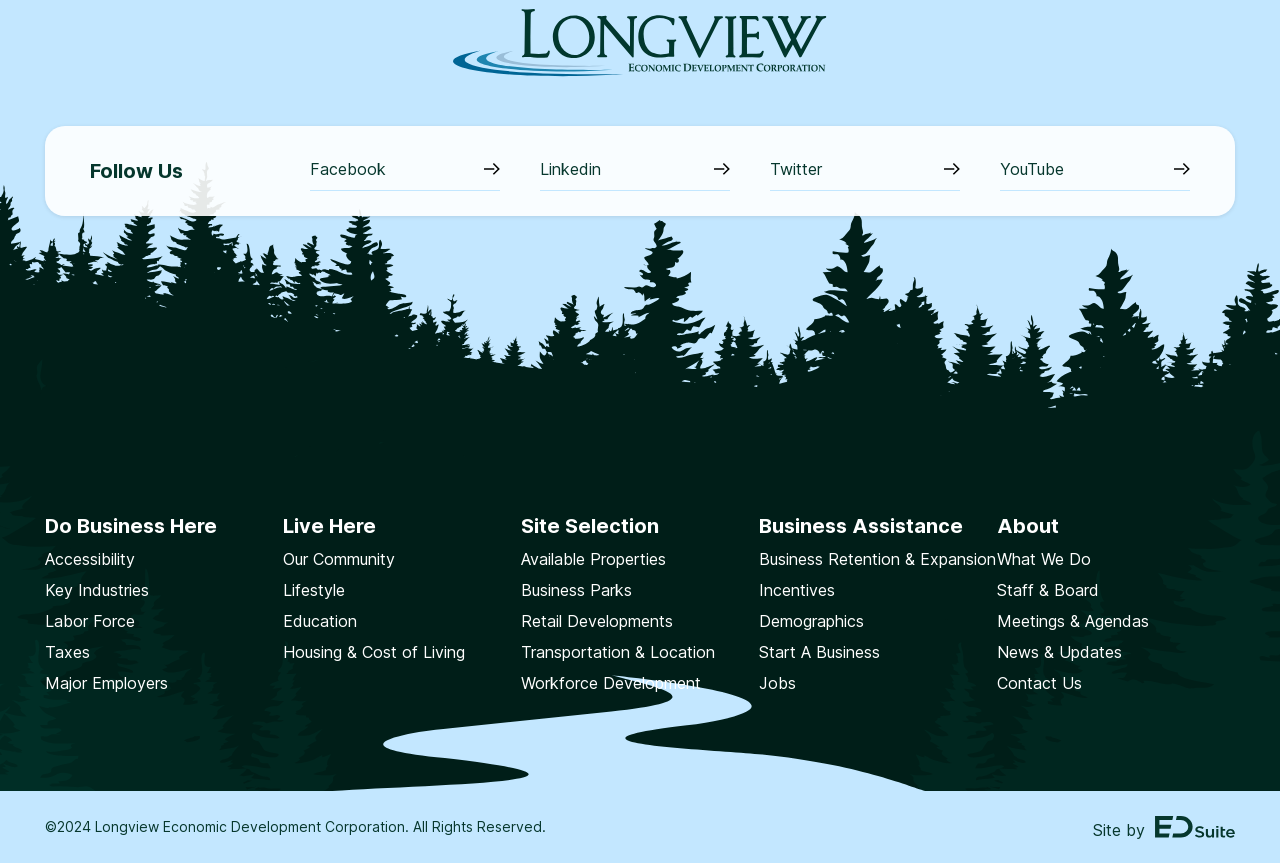Please determine the bounding box coordinates for the element that should be clicked to follow these instructions: "Browse the '20 Patritoic American Flag Quilts' collection".

None